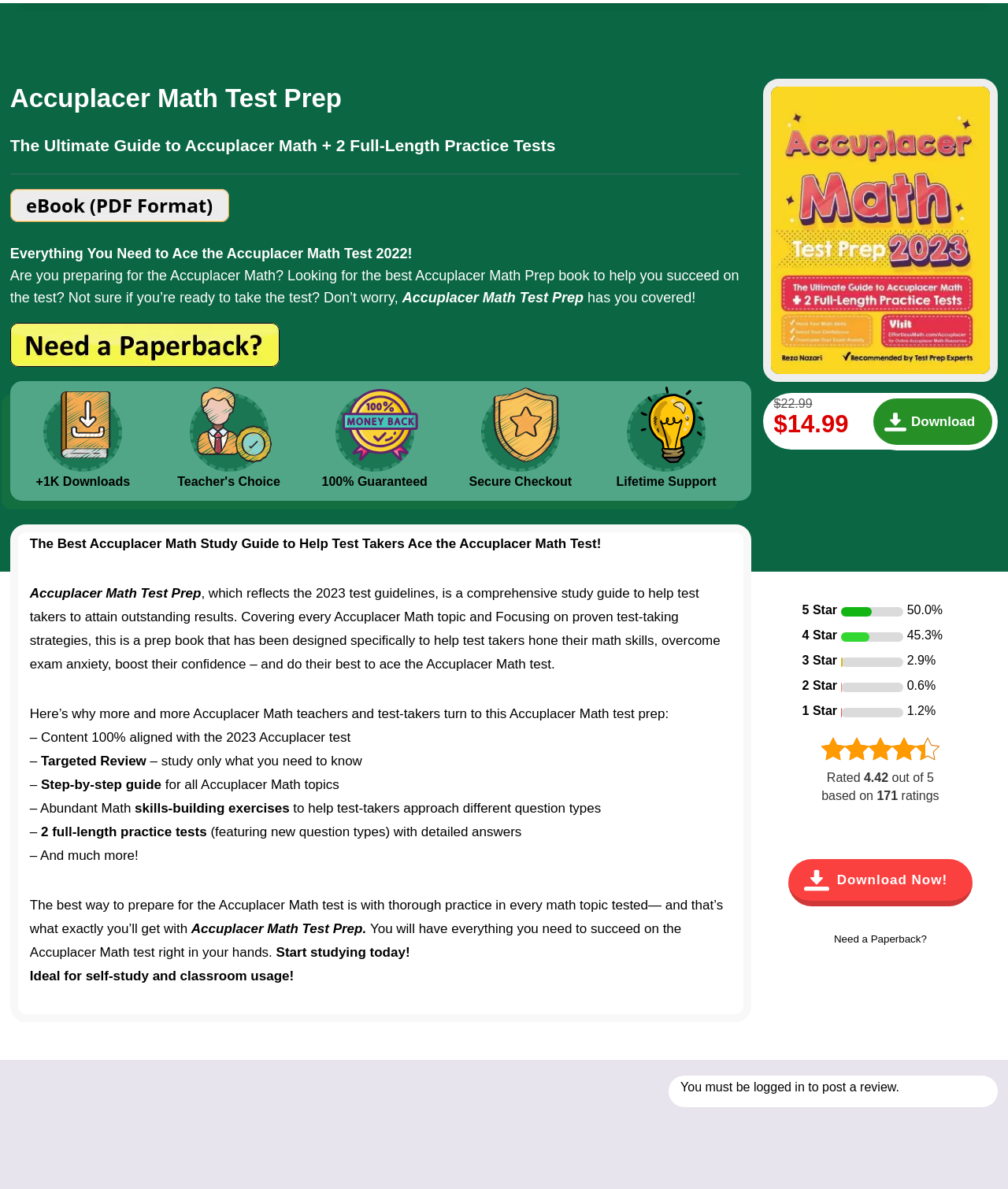Identify and provide the text content of the webpage's primary headline.

Accuplacer Math Test Prep
The Ultimate Guide to Accuplacer Math + 2 Full-Length Practice Tests